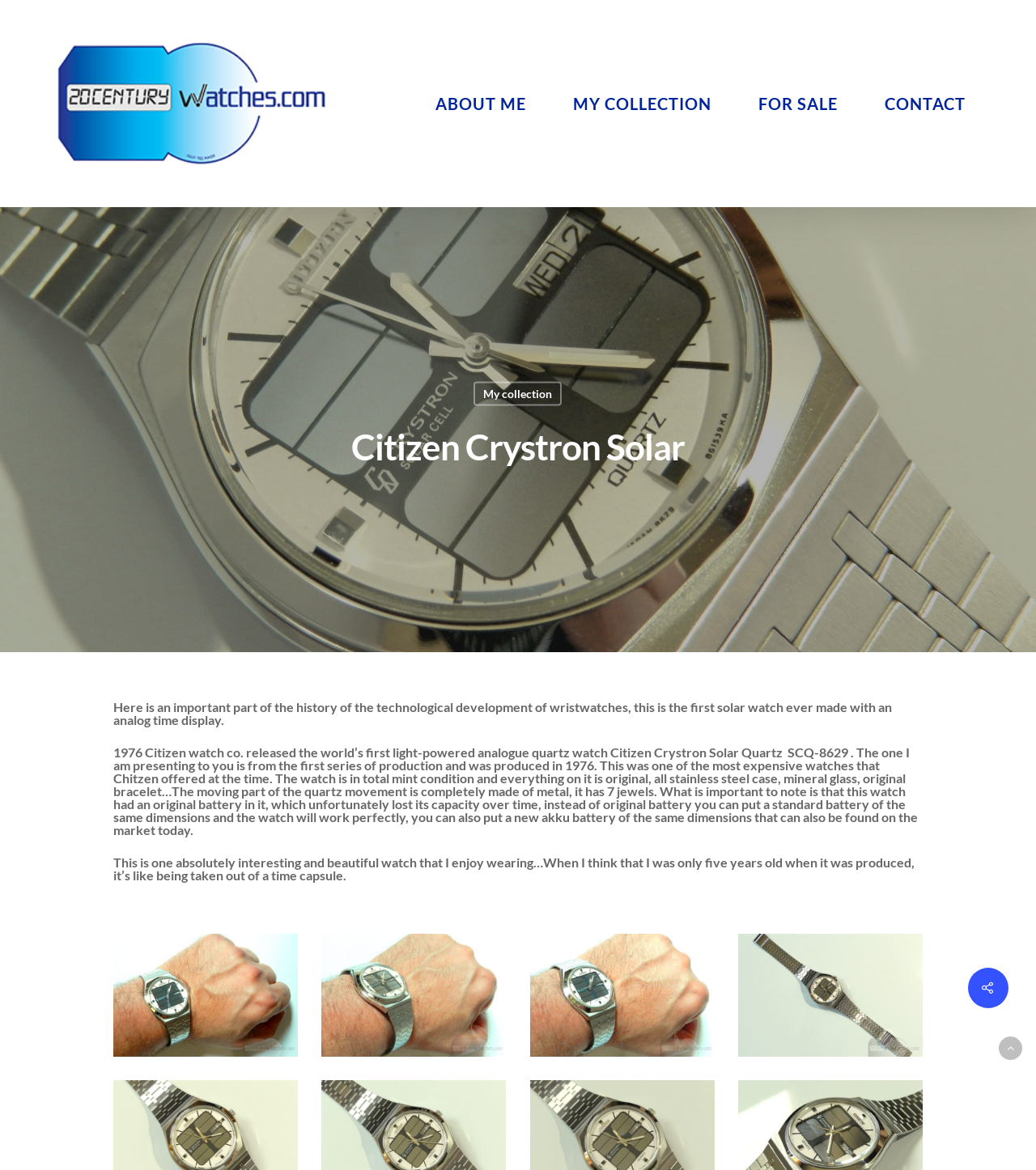What is the material of the watch case?
Please give a detailed and elaborate answer to the question based on the image.

The material of the watch case can be found in the text description of the watch. The text states that 'all stainless steel case...' This information is located in the middle of the page, in the text description of the watch.